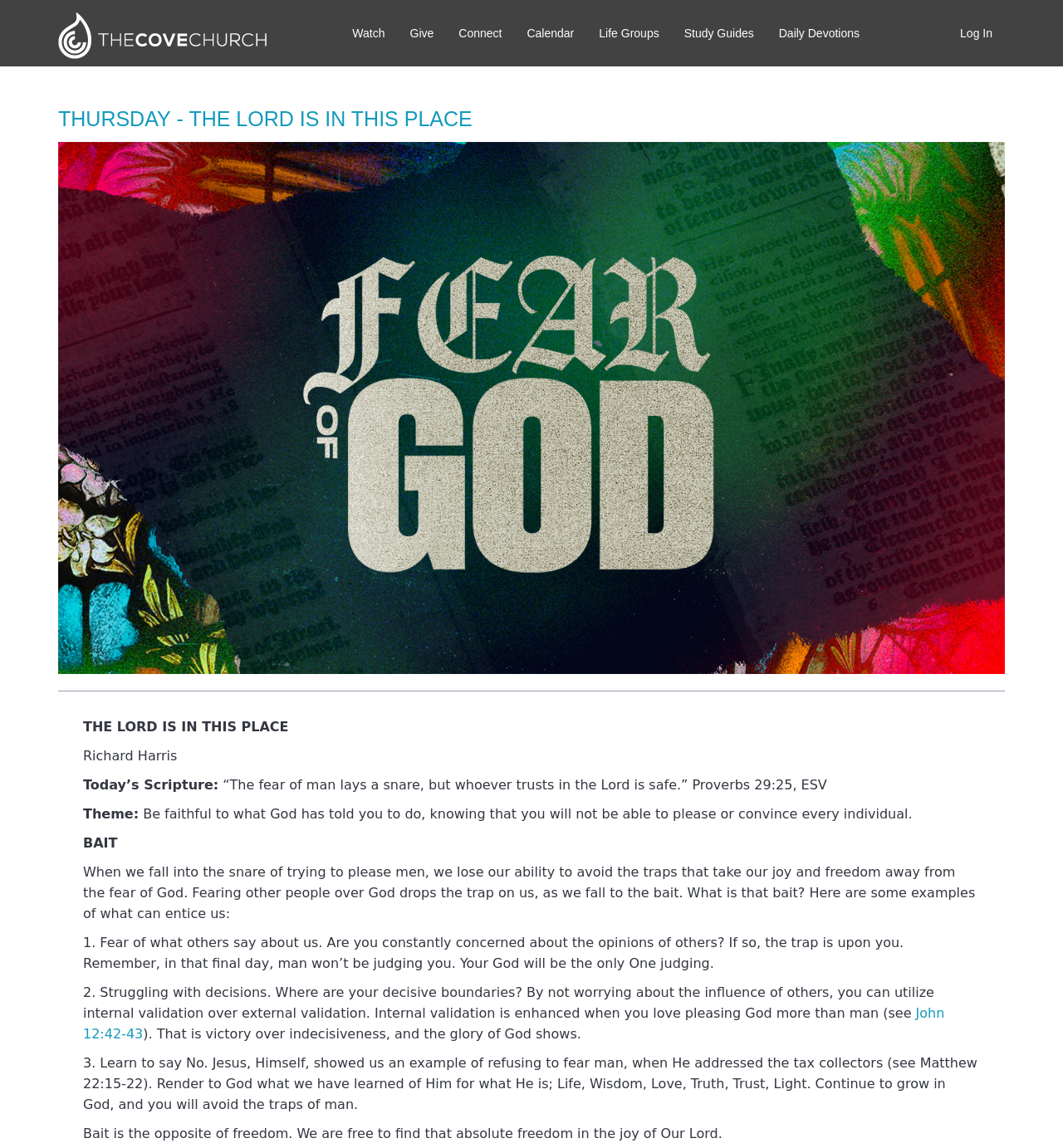Your task is to extract the text of the main heading from the webpage.

Thursday - THE LORD IS IN THIS PLACE